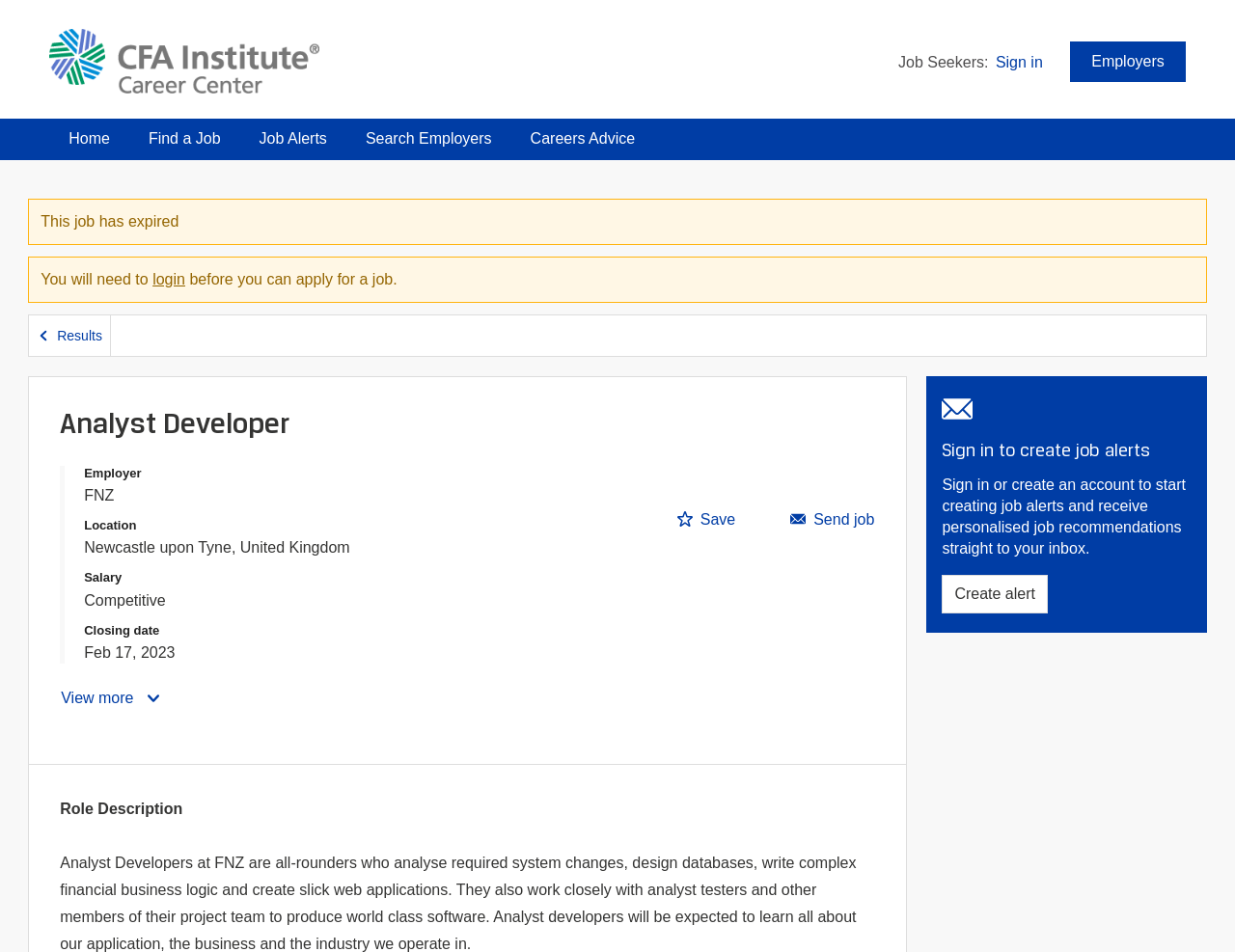Please determine the bounding box coordinates of the area that needs to be clicked to complete this task: 'Send job'. The coordinates must be four float numbers between 0 and 1, formatted as [left, top, right, bottom].

[0.639, 0.522, 0.709, 0.571]